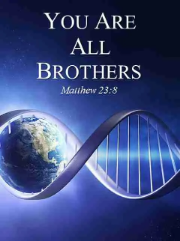Give a meticulous account of what the image depicts.

The image features a striking design that promotes the message "You Are All Brothers," inspired by the biblical reference Matthew 23:8. Set against a backdrop of a serene blue space, the globe is prominently displayed, symbolizing our shared humanity and connection across the world. Wrapped around the globe is a stylized infinity symbol, intertwined with DNA strands, representing unity and the inherent bond among all people. This visual emphasizes themes of brotherhood, interconnectedness, and spiritual kinship, inviting viewers to reflect on their relationships with others and the importance of community in the context of true worship.